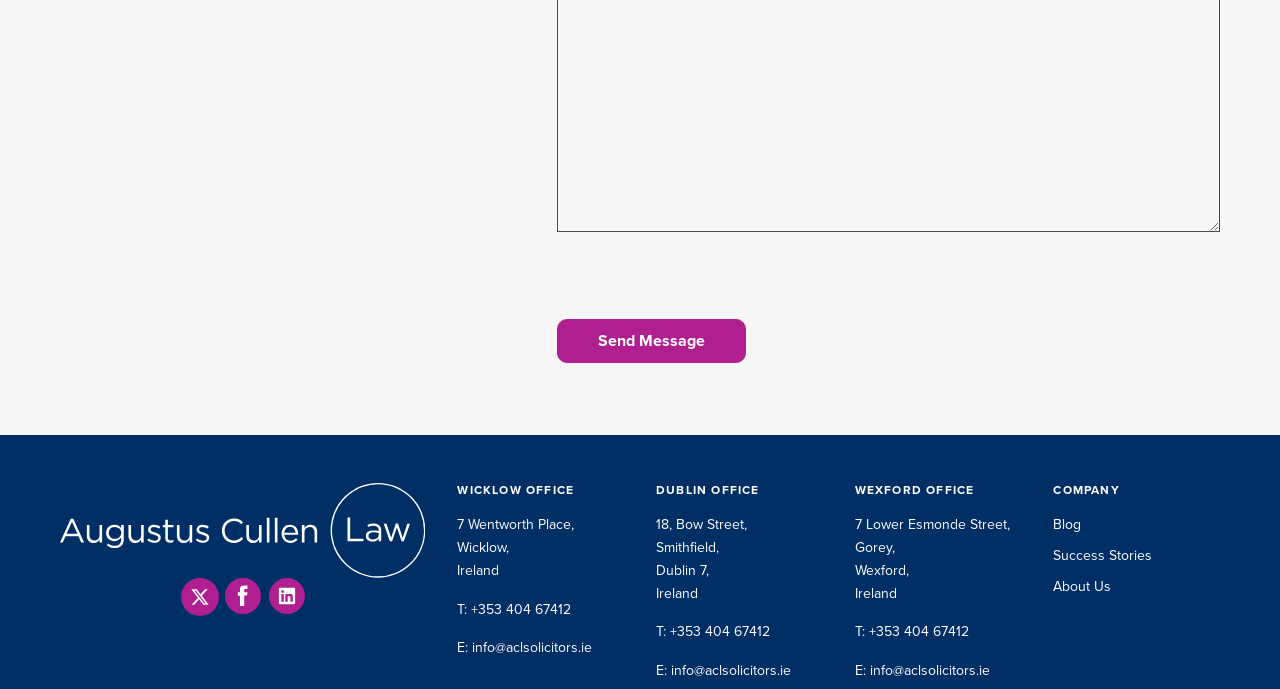Analyze the image and provide a detailed answer to the question: How many offices does the company have?

Based on the webpage, I can see three office locations mentioned: Wicklow Office, Dublin Office, and Wexford Office. Each office has its own section with address, phone number, and email.